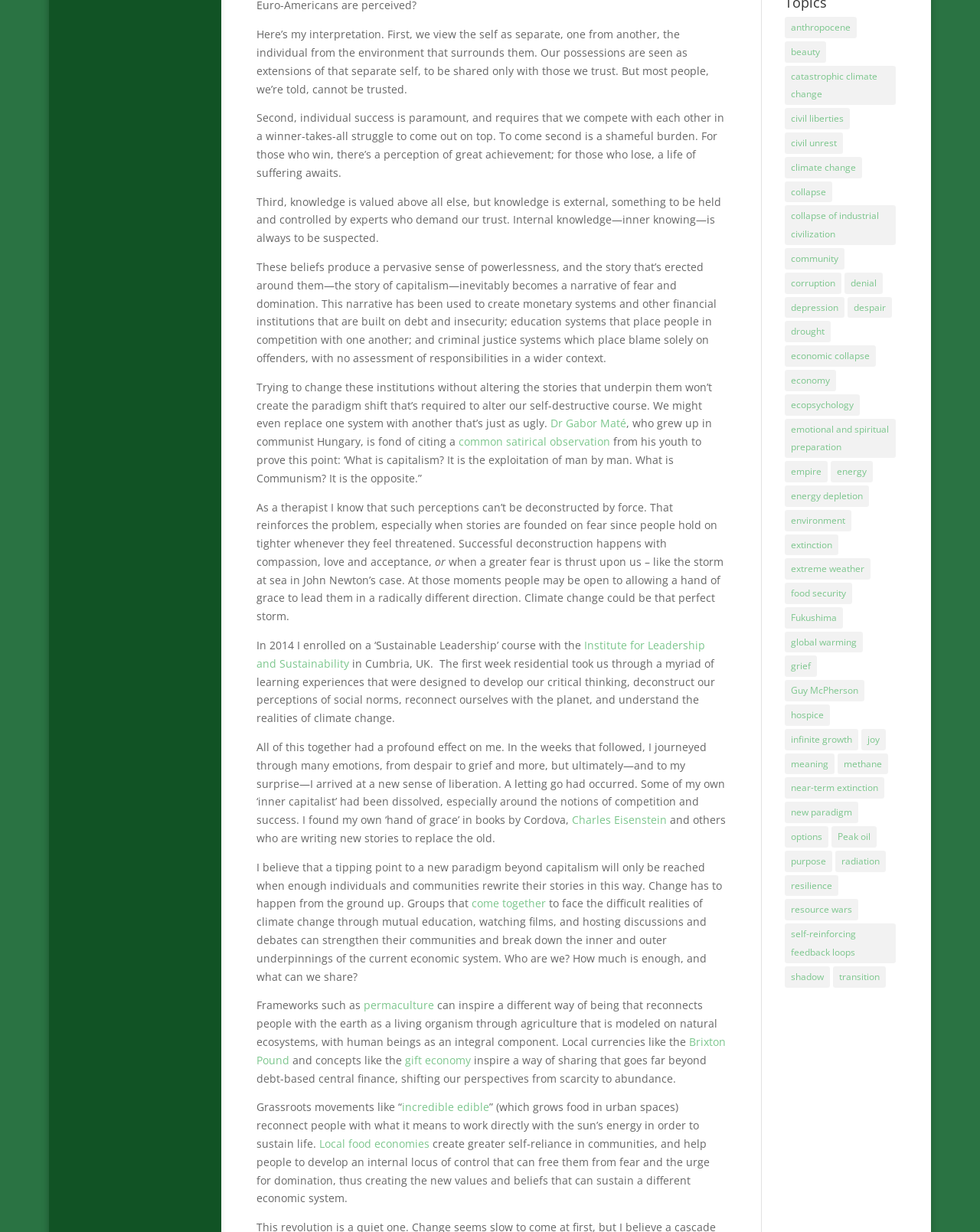Provide a short, one-word or phrase answer to the question below:
What is the 'gift economy' mentioned in the article?

A way of sharing beyond debt-based finance